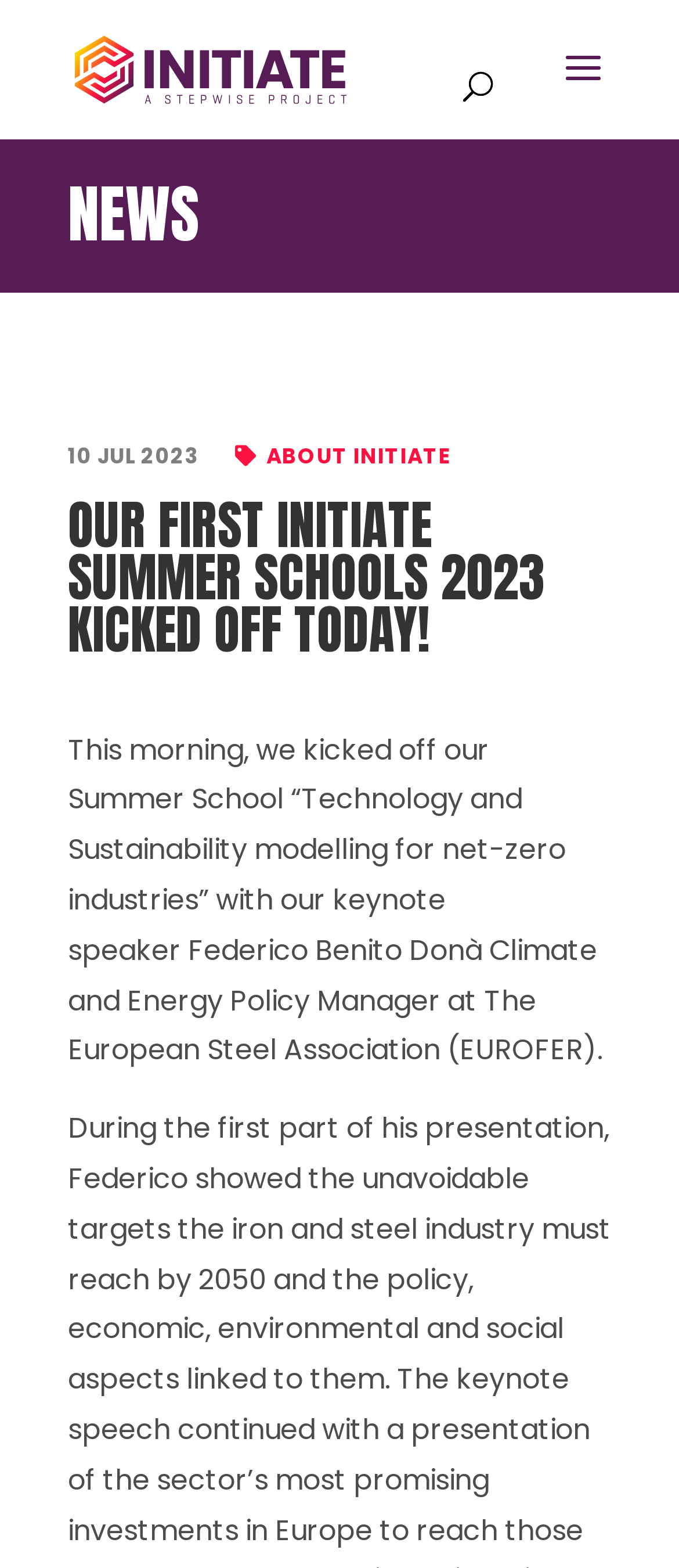Consider the image and give a detailed and elaborate answer to the question: 
What is the date of the news article?

I found the date of the news article by looking at the static text element that says '10 JUL 2023' which is located below the 'NEWS' heading.